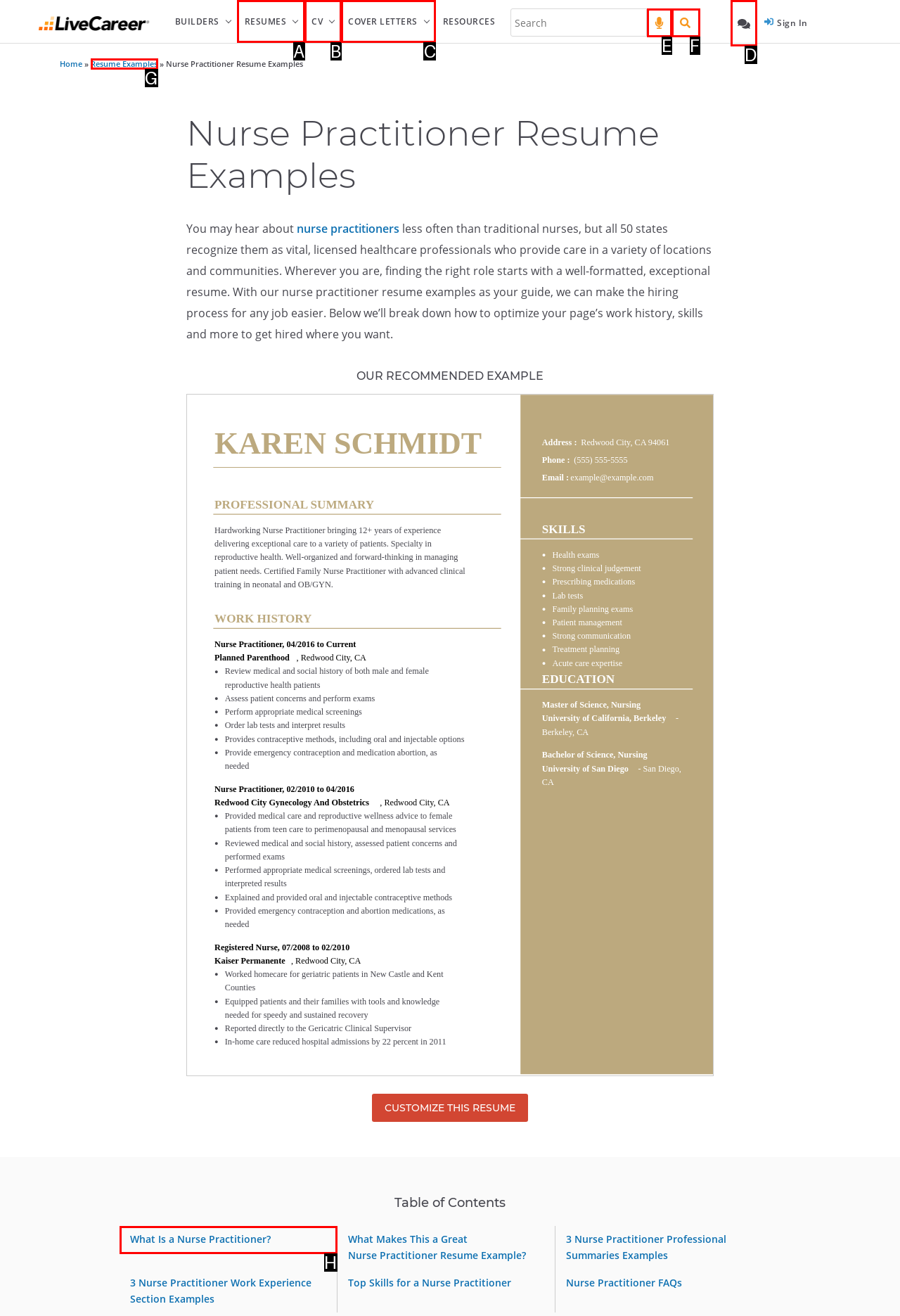Choose the HTML element you need to click to achieve the following task: Chat with us
Respond with the letter of the selected option from the given choices directly.

D